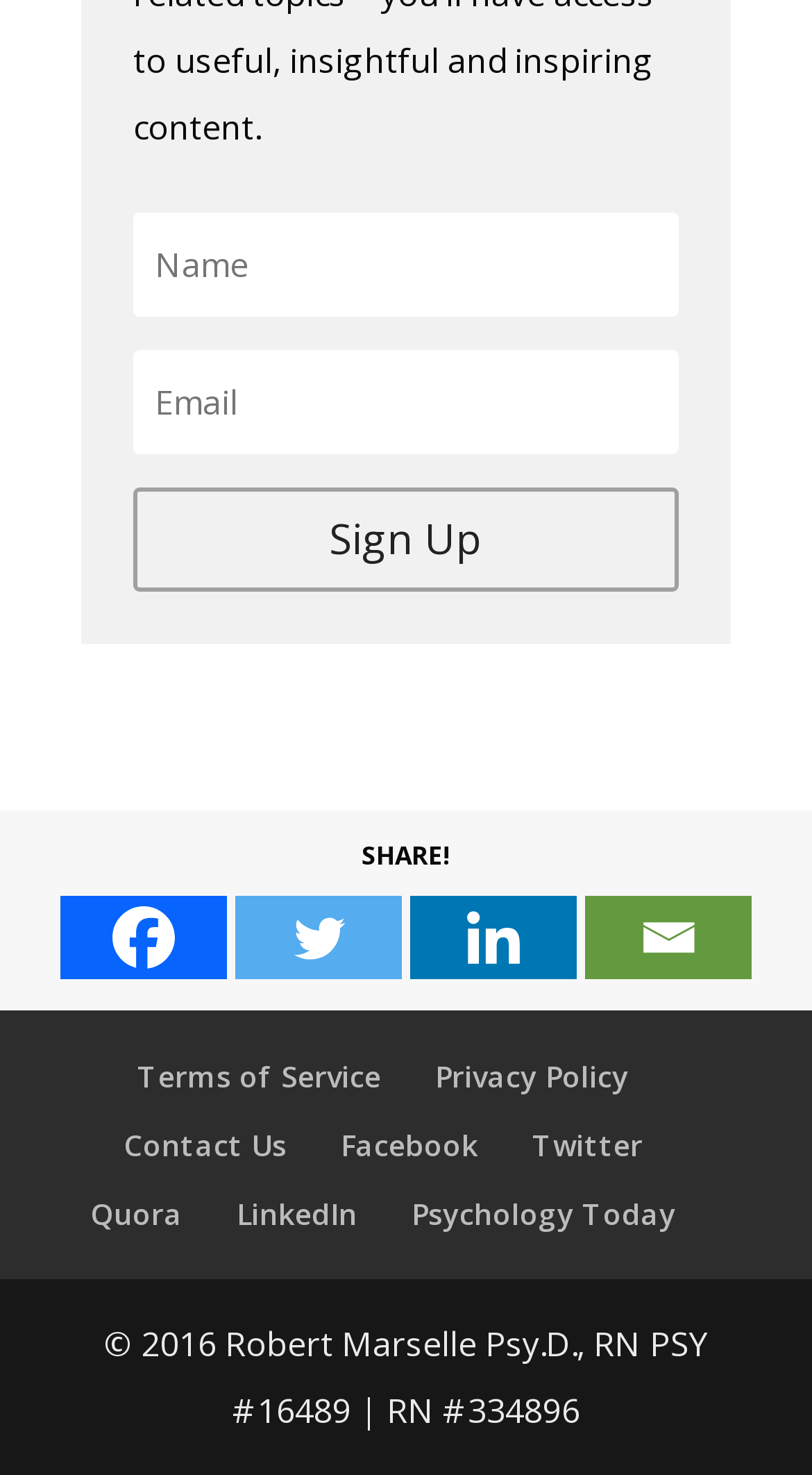Identify the bounding box of the UI element that matches this description: "Quora".

[0.112, 0.81, 0.224, 0.837]